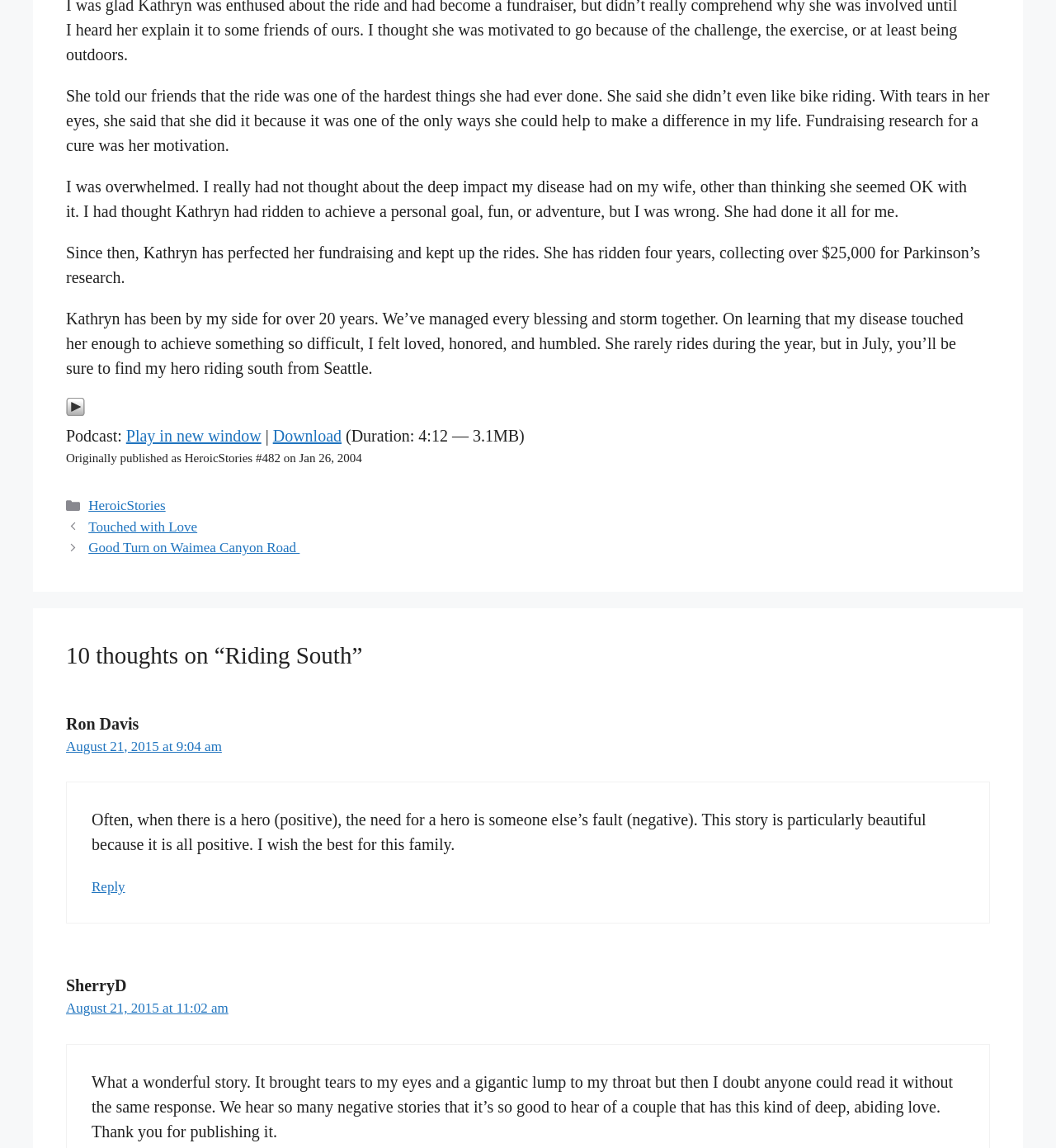Locate the bounding box coordinates of the area that needs to be clicked to fulfill the following instruction: "Play the podcast". The coordinates should be in the format of four float numbers between 0 and 1, namely [left, top, right, bottom].

[0.062, 0.35, 0.08, 0.366]